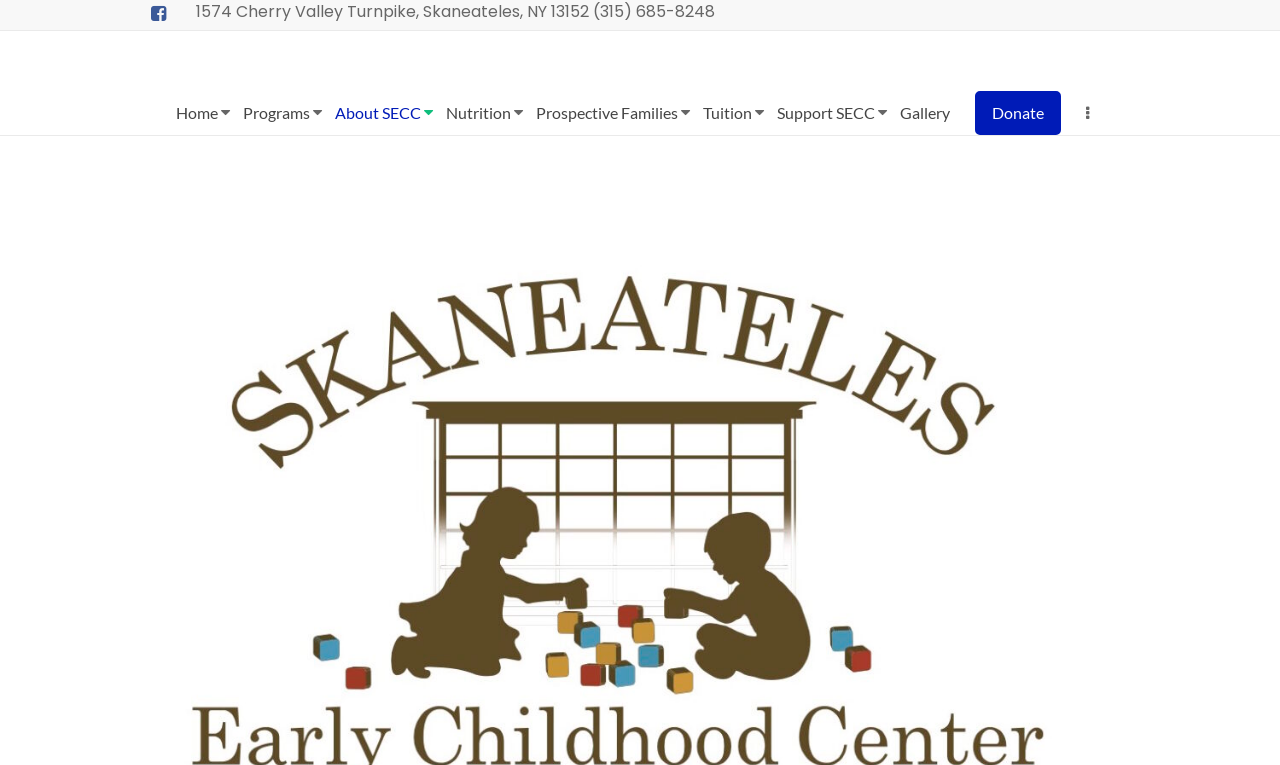Locate the bounding box coordinates of the area that needs to be clicked to fulfill the following instruction: "Go to the Home page". The coordinates should be in the format of four float numbers between 0 and 1, namely [left, top, right, bottom].

None